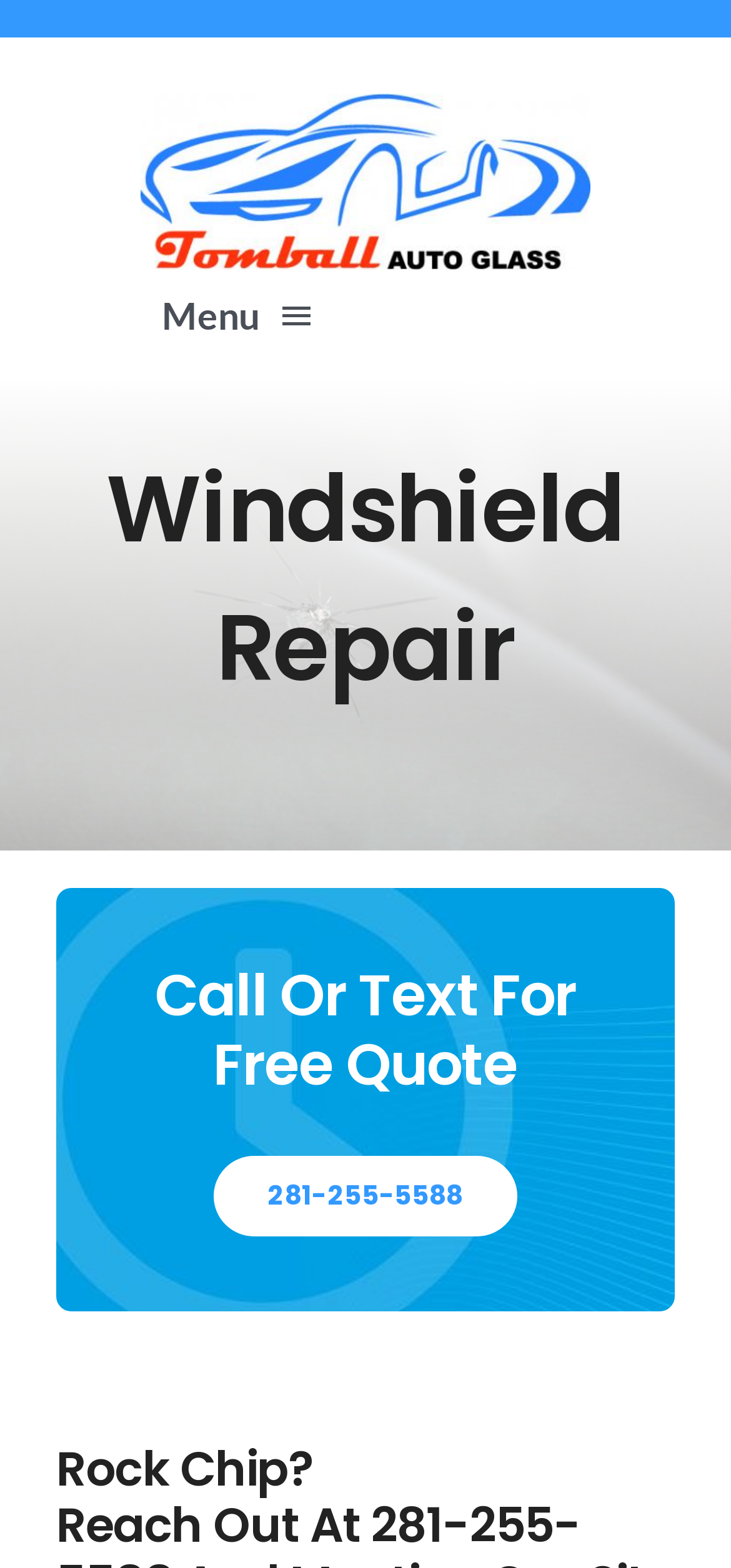Determine the bounding box for the UI element as described: "281-255-5588". The coordinates should be represented as four float numbers between 0 and 1, formatted as [left, top, right, bottom].

[0.292, 0.738, 0.708, 0.789]